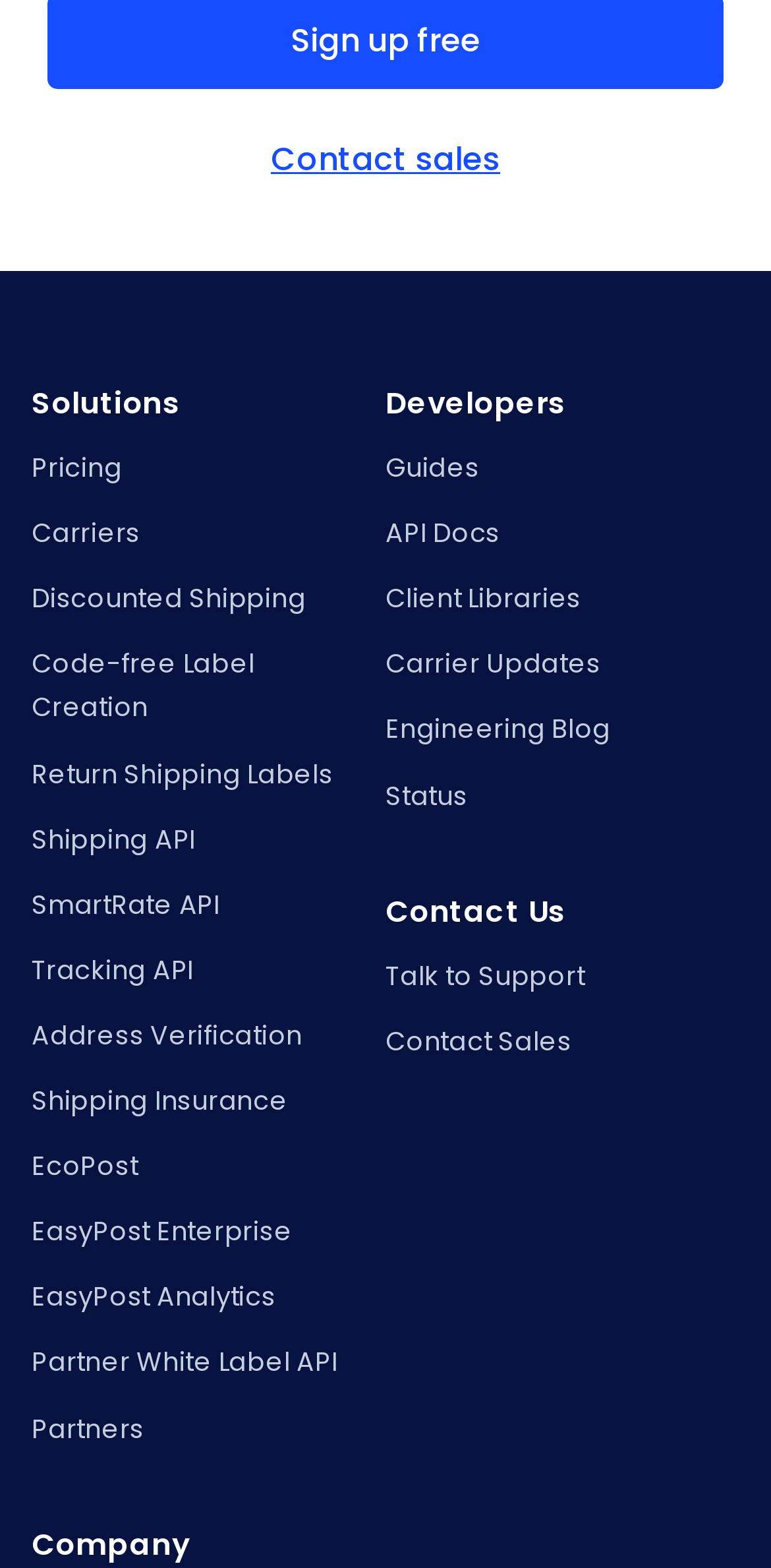Determine the bounding box coordinates of the area to click in order to meet this instruction: "Go to Pricing".

[0.041, 0.286, 0.158, 0.31]